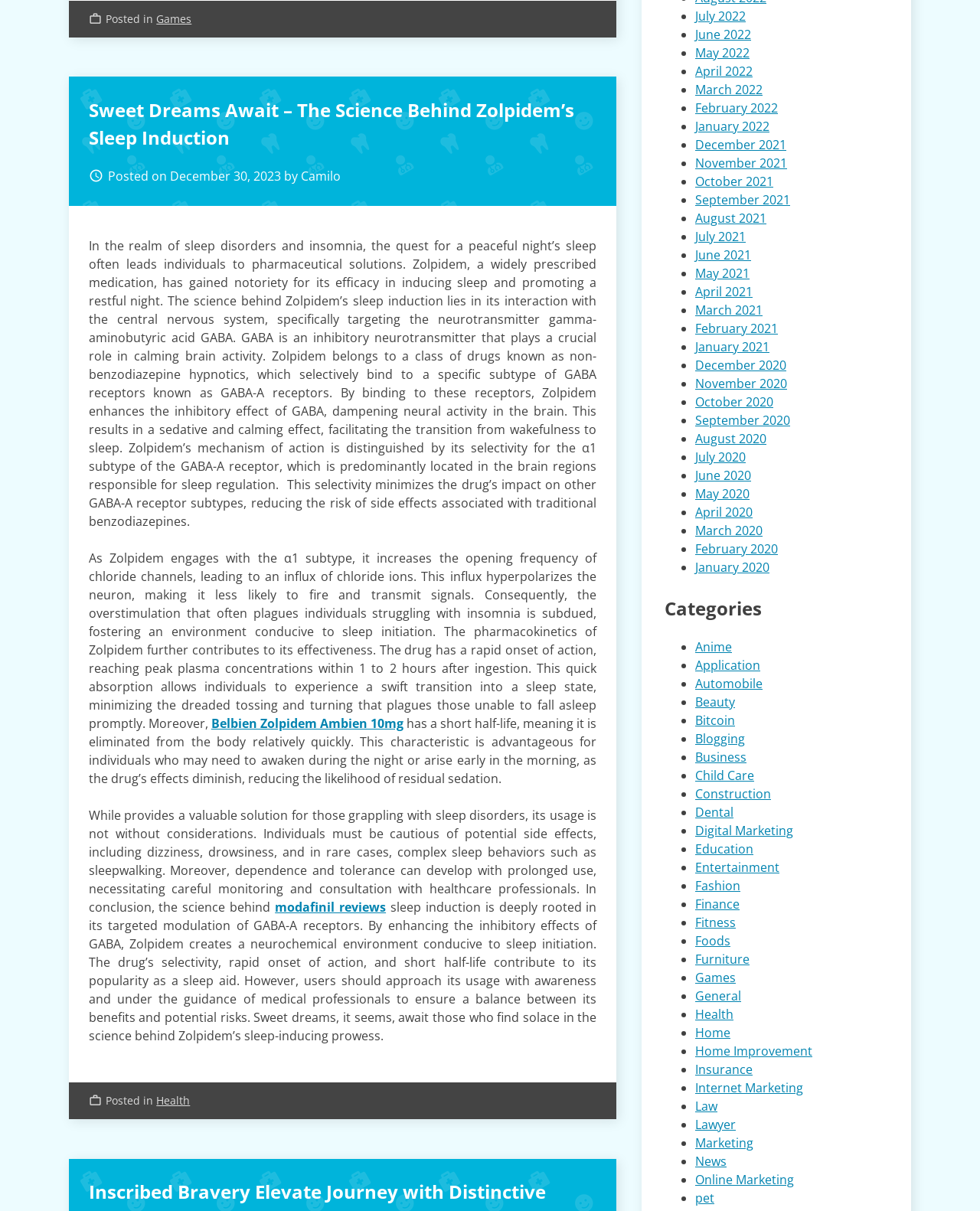Could you specify the bounding box coordinates for the clickable section to complete the following instruction: "Click on 'Hard Disk Utils'"?

None